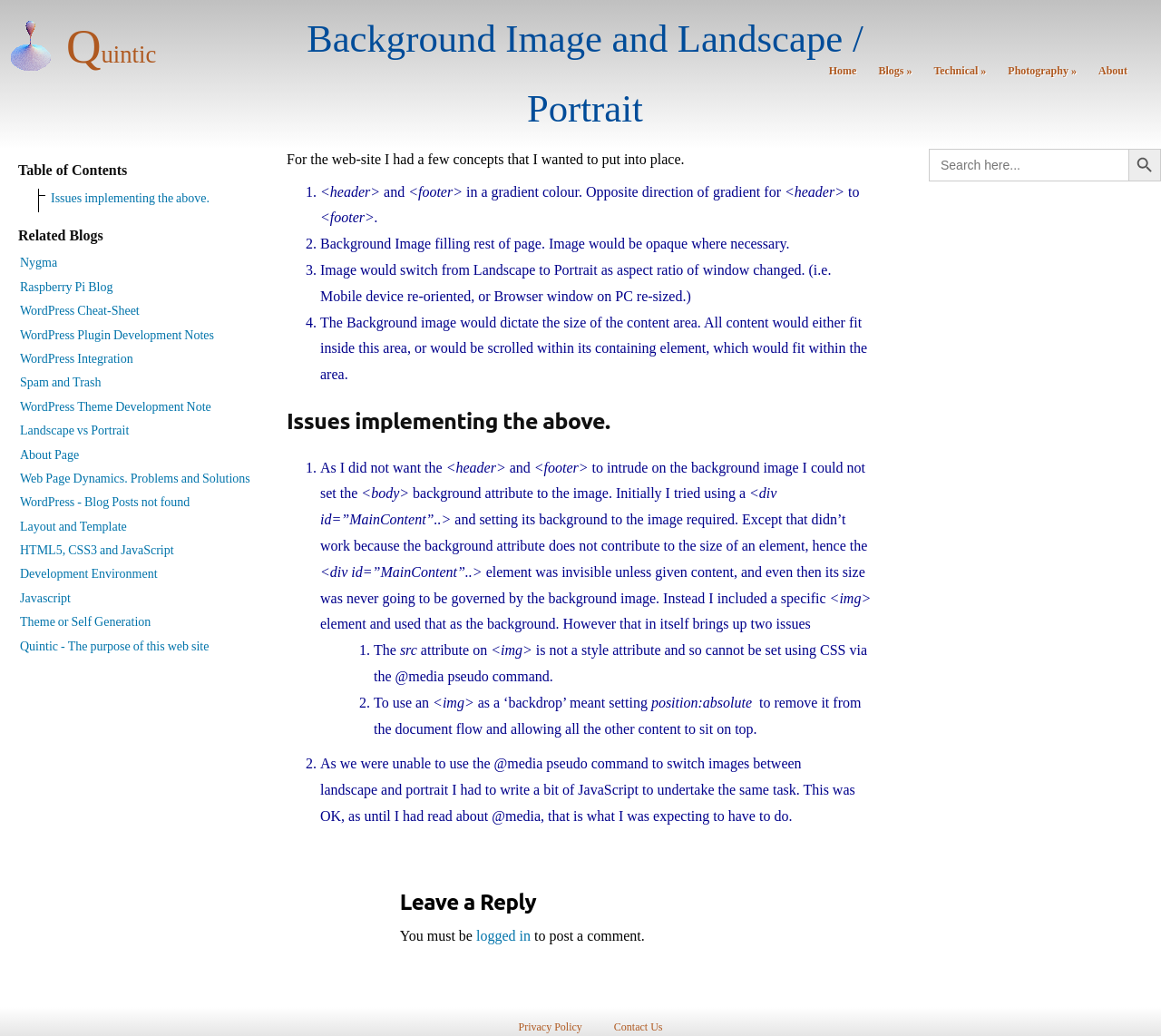Given the description Photography », predict the bounding box coordinates of the UI element. Ensure the coordinates are in the format (top-left x, top-left y, bottom-right x, bottom-right y) and all values are between 0 and 1.

[0.868, 0.06, 0.927, 0.078]